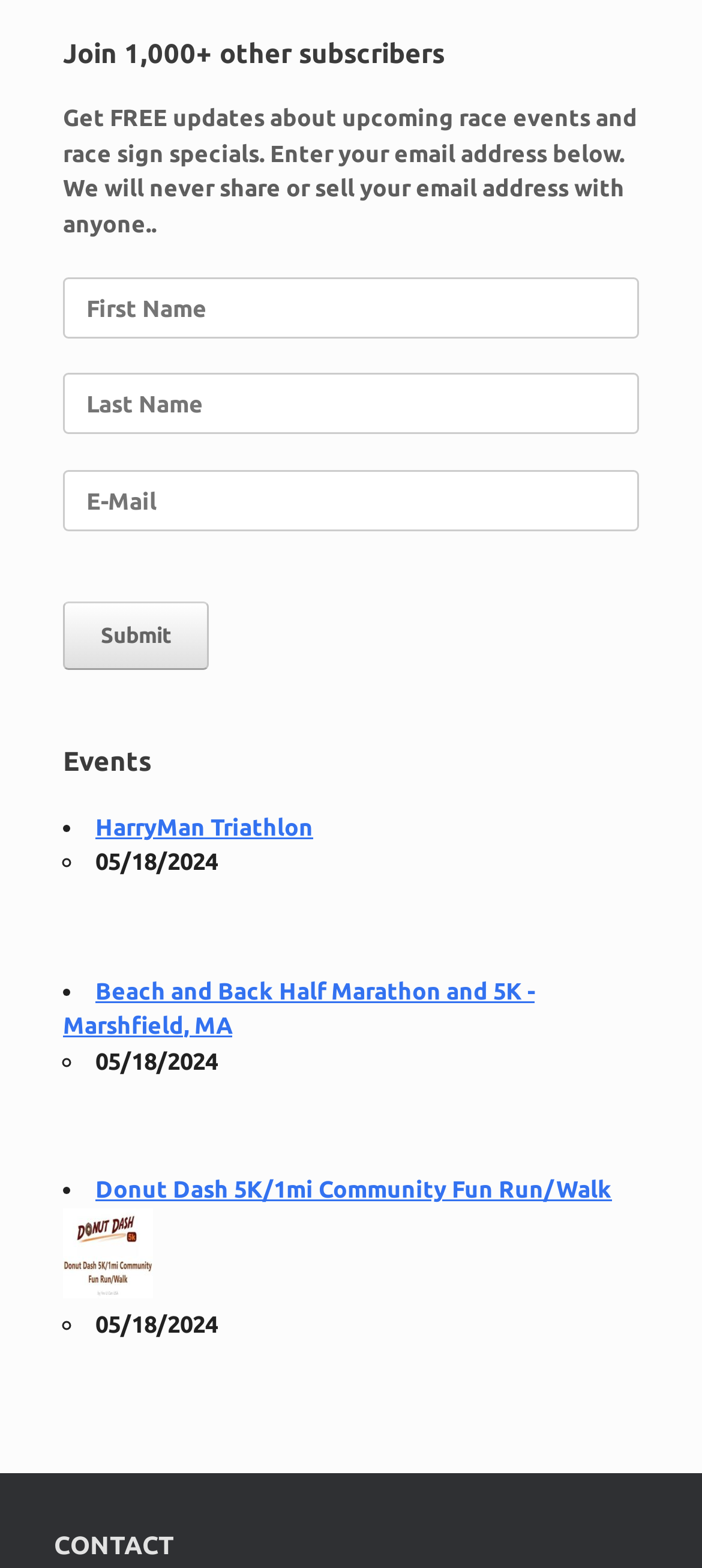Given the element description: "name="sp_email" placeholder="E-Mail"", predict the bounding box coordinates of this UI element. The coordinates must be four float numbers between 0 and 1, given as [left, top, right, bottom].

[0.09, 0.3, 0.91, 0.339]